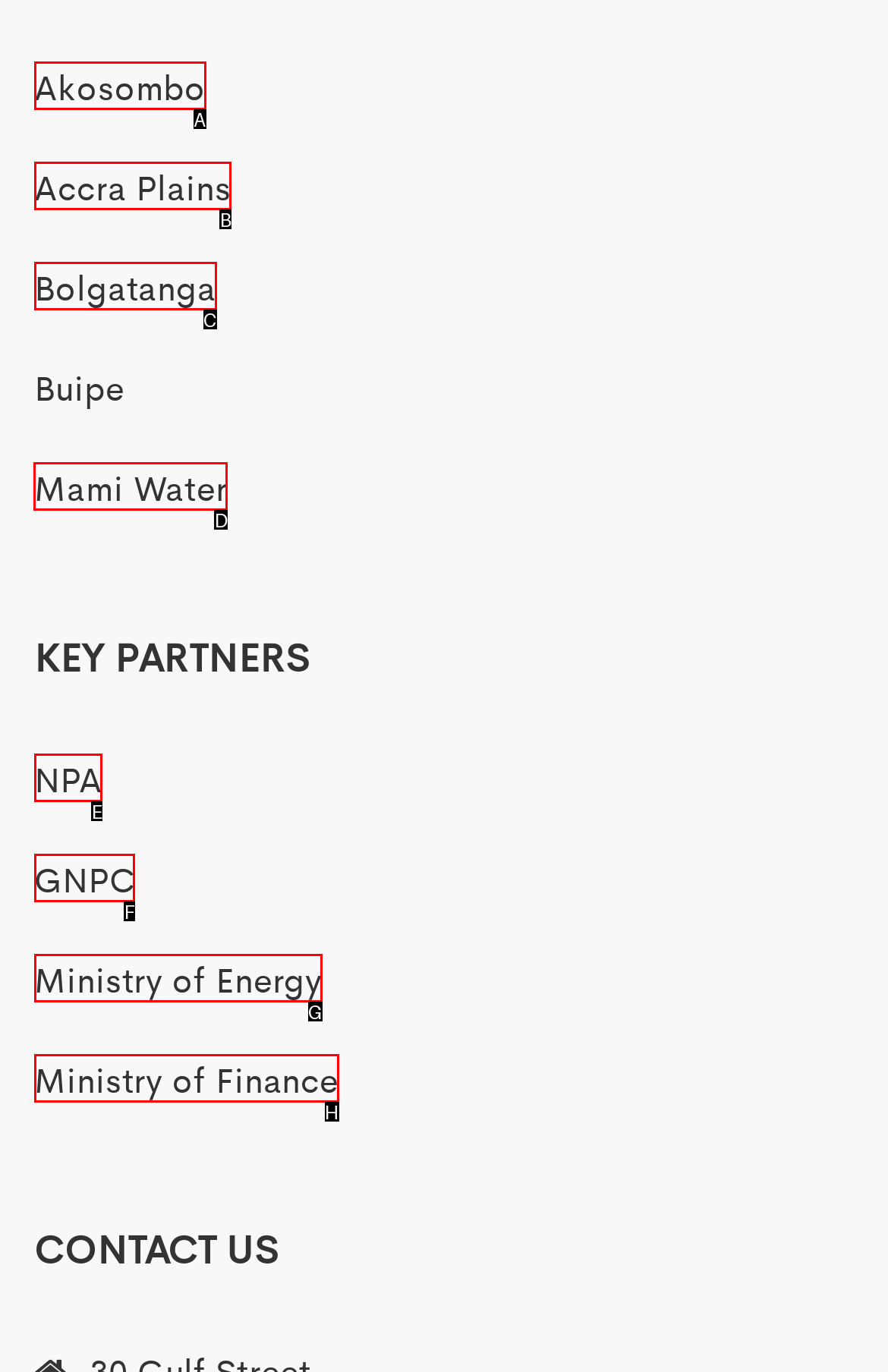Identify the letter of the correct UI element to fulfill the task: check Mami Water from the given options in the screenshot.

D